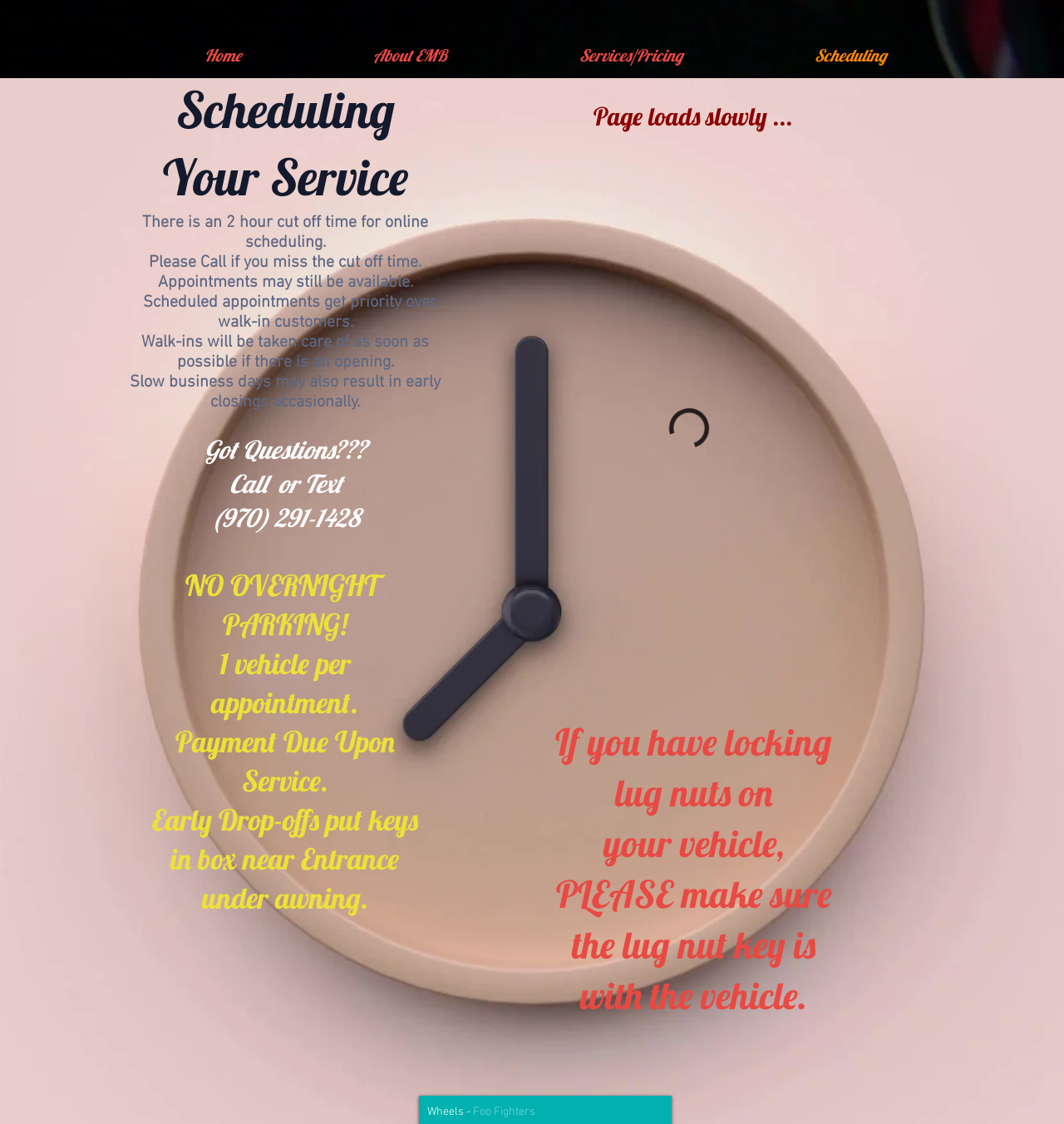Identify and provide the bounding box for the element described by: "About EMB".

[0.288, 0.029, 0.482, 0.07]